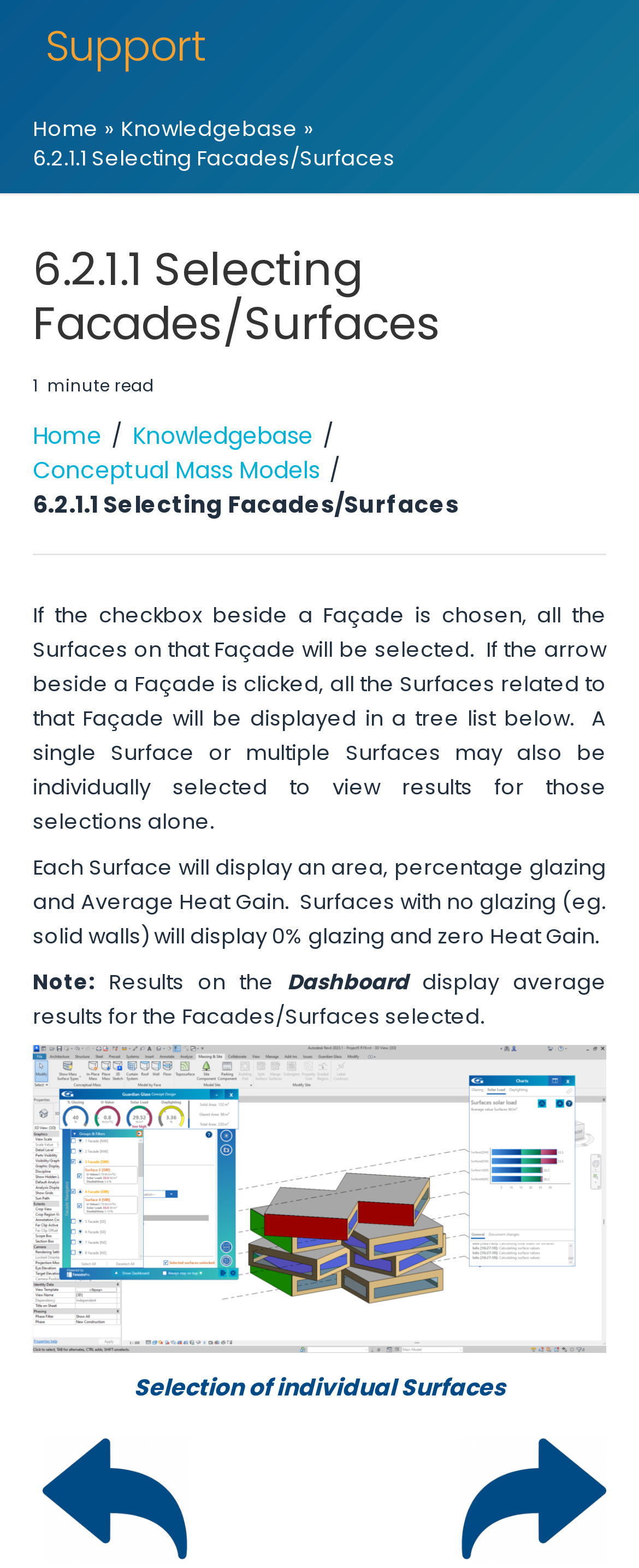What type of models are mentioned on the webpage?
Please provide an in-depth and detailed response to the question.

The webpage mentions Conceptual Mass Models as a related topic. This is evident from the link 'Conceptual Mass Models' in the breadcrumbs navigation.